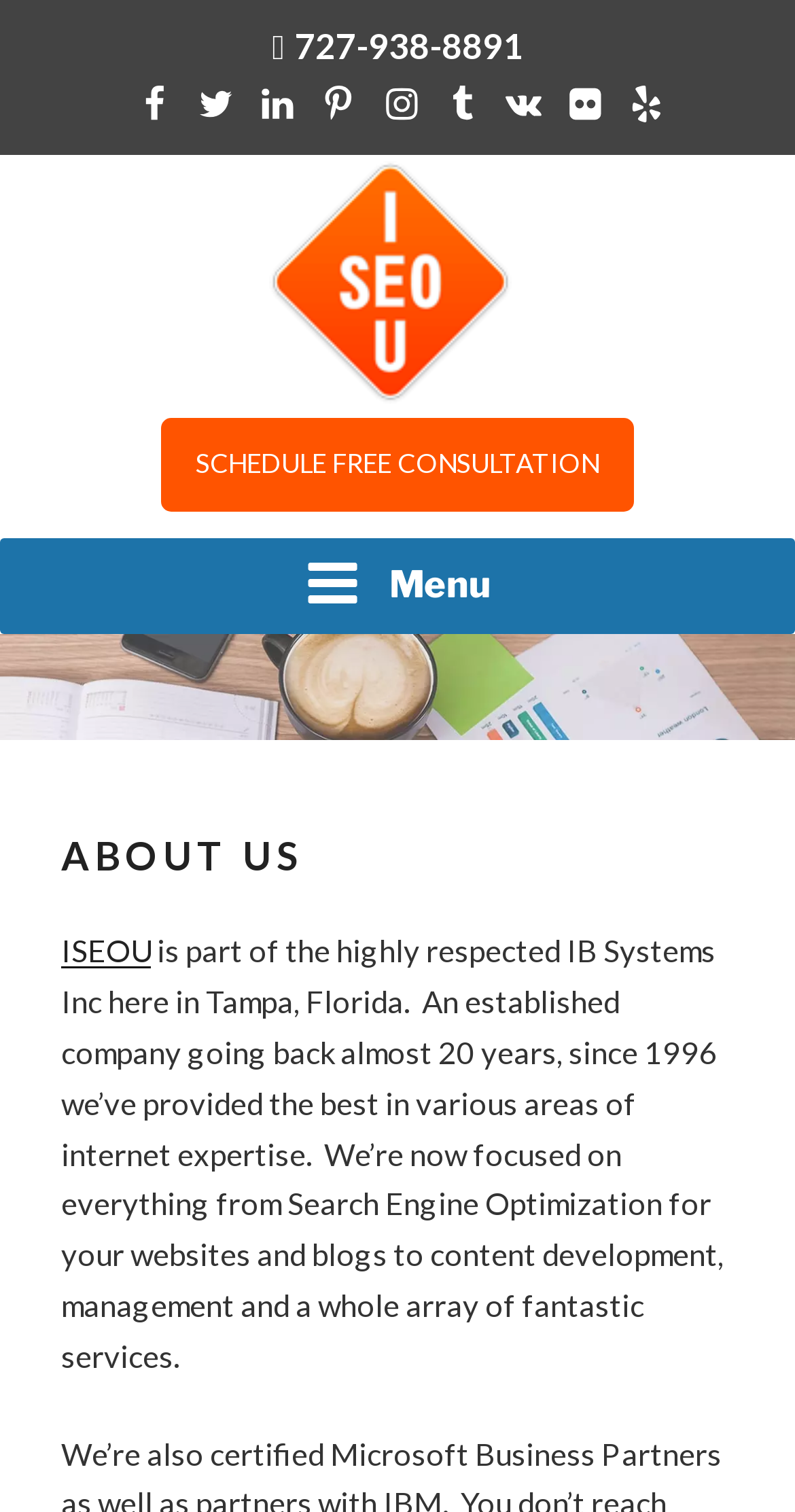Highlight the bounding box of the UI element that corresponds to this description: "parent_node: I SEO U".

[0.077, 0.107, 0.923, 0.277]